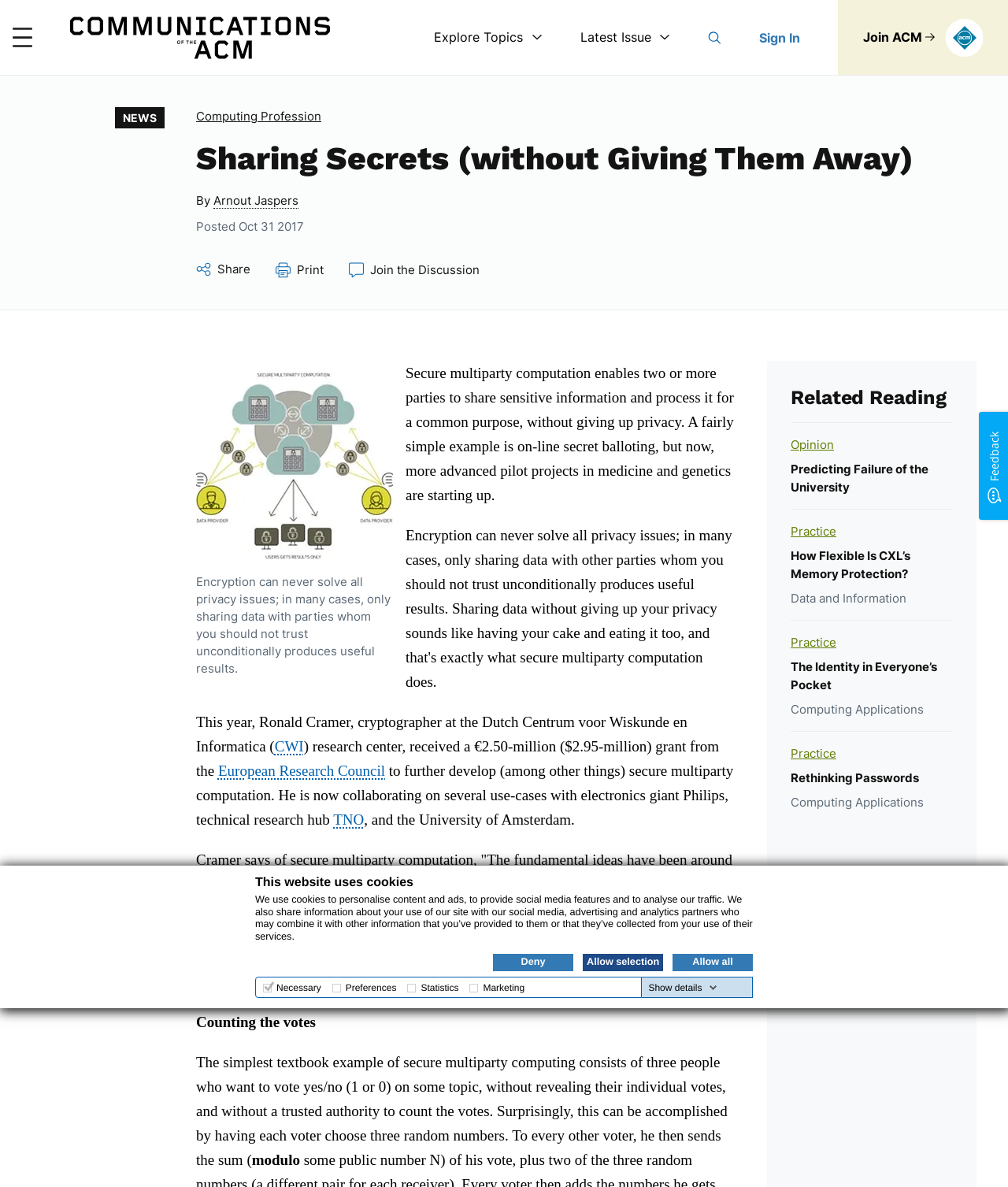What is the simplest textbook example of secure multiparty computing?
Look at the screenshot and provide an in-depth answer.

The simplest textbook example of secure multiparty computing consists of three people who want to vote yes/no (1 or 0) on some topic, without revealing their individual votes, and without a trusted authority to count the votes. This can be accomplished by having each voter choose three random numbers and sending the sum to every other voter.